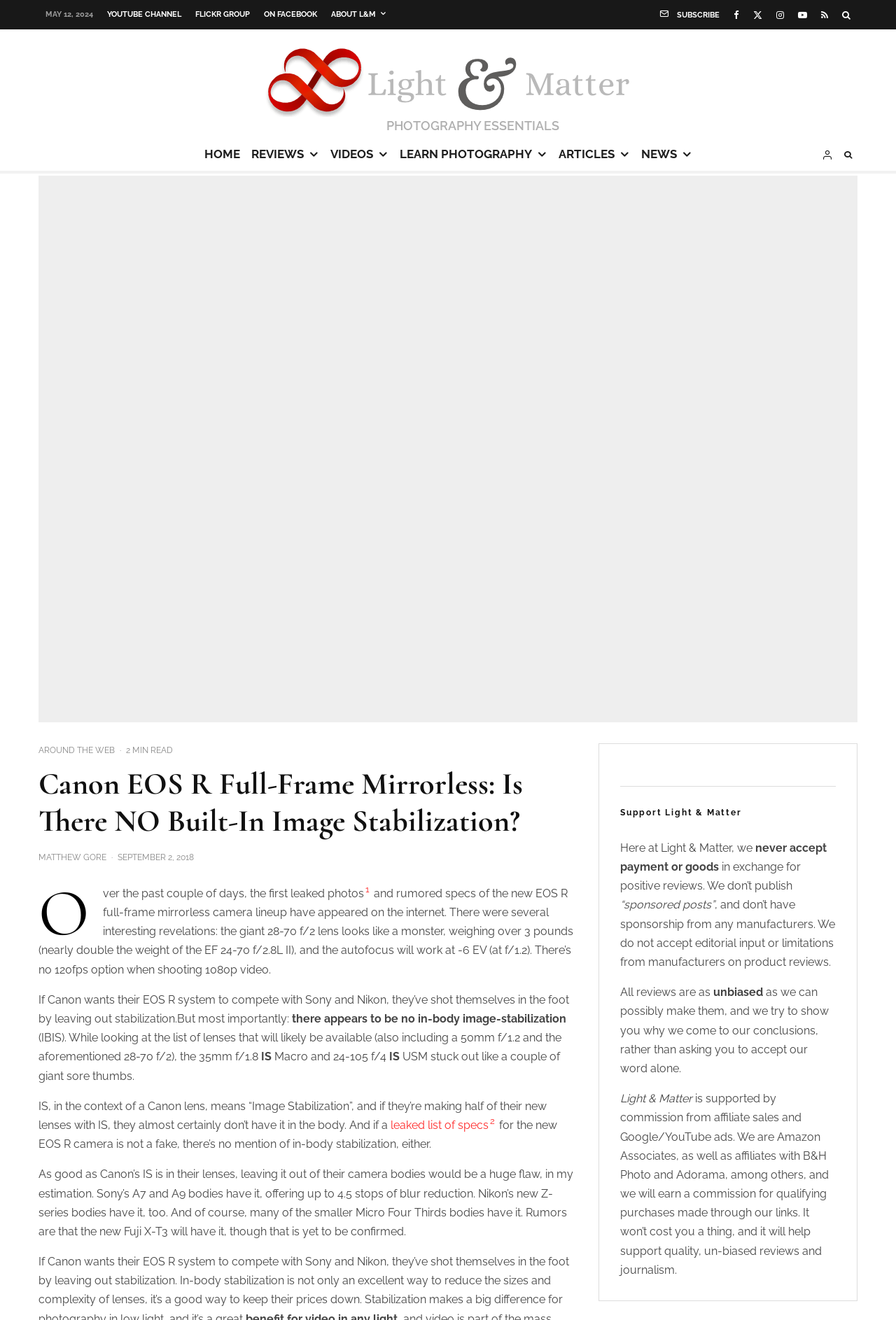What is the purpose of the website?
Based on the screenshot, respond with a single word or phrase.

Provide unbiased reviews and journalism